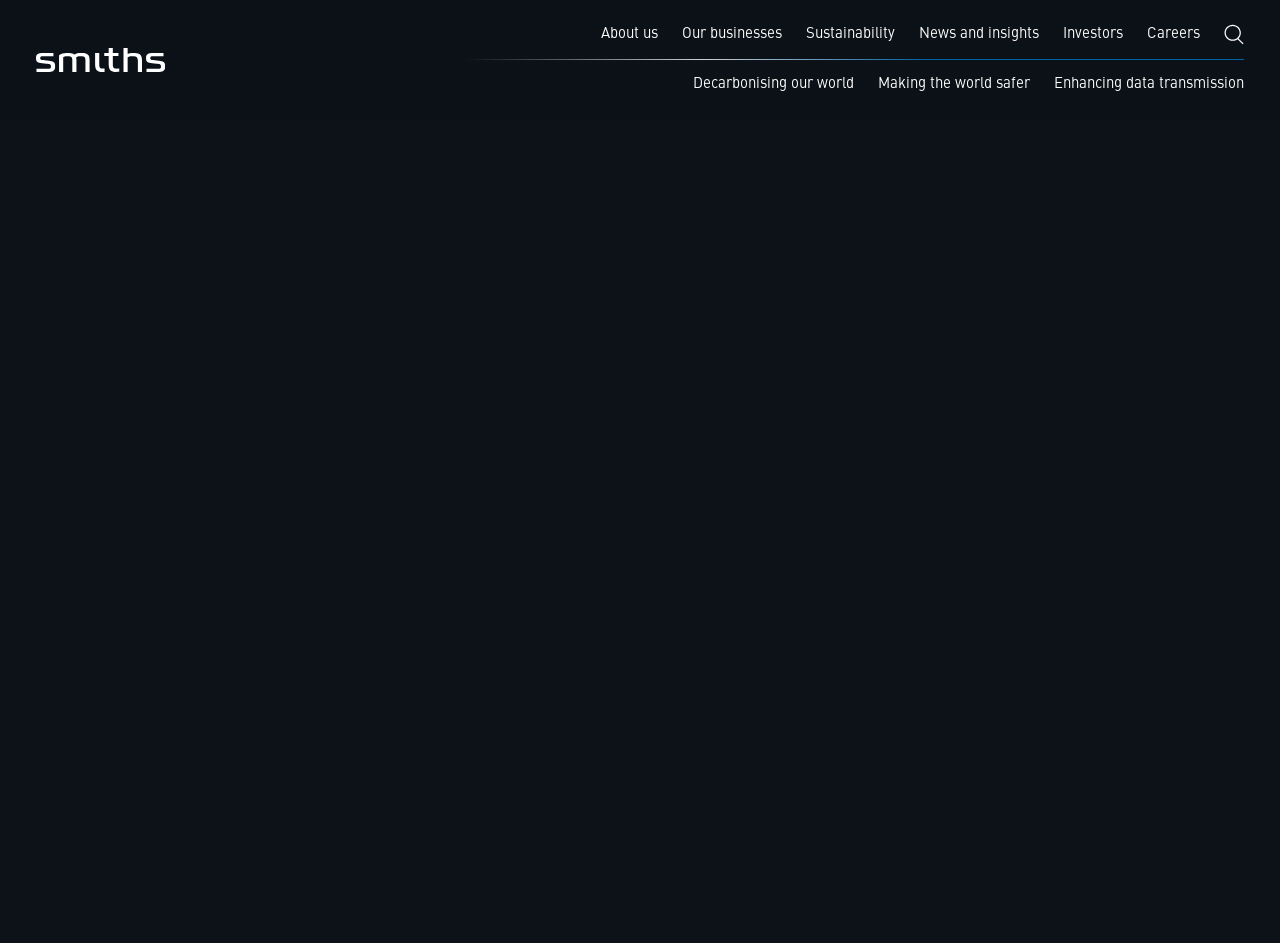Please find the bounding box coordinates for the clickable element needed to perform this instruction: "Go to About us".

[0.47, 0.025, 0.514, 0.048]